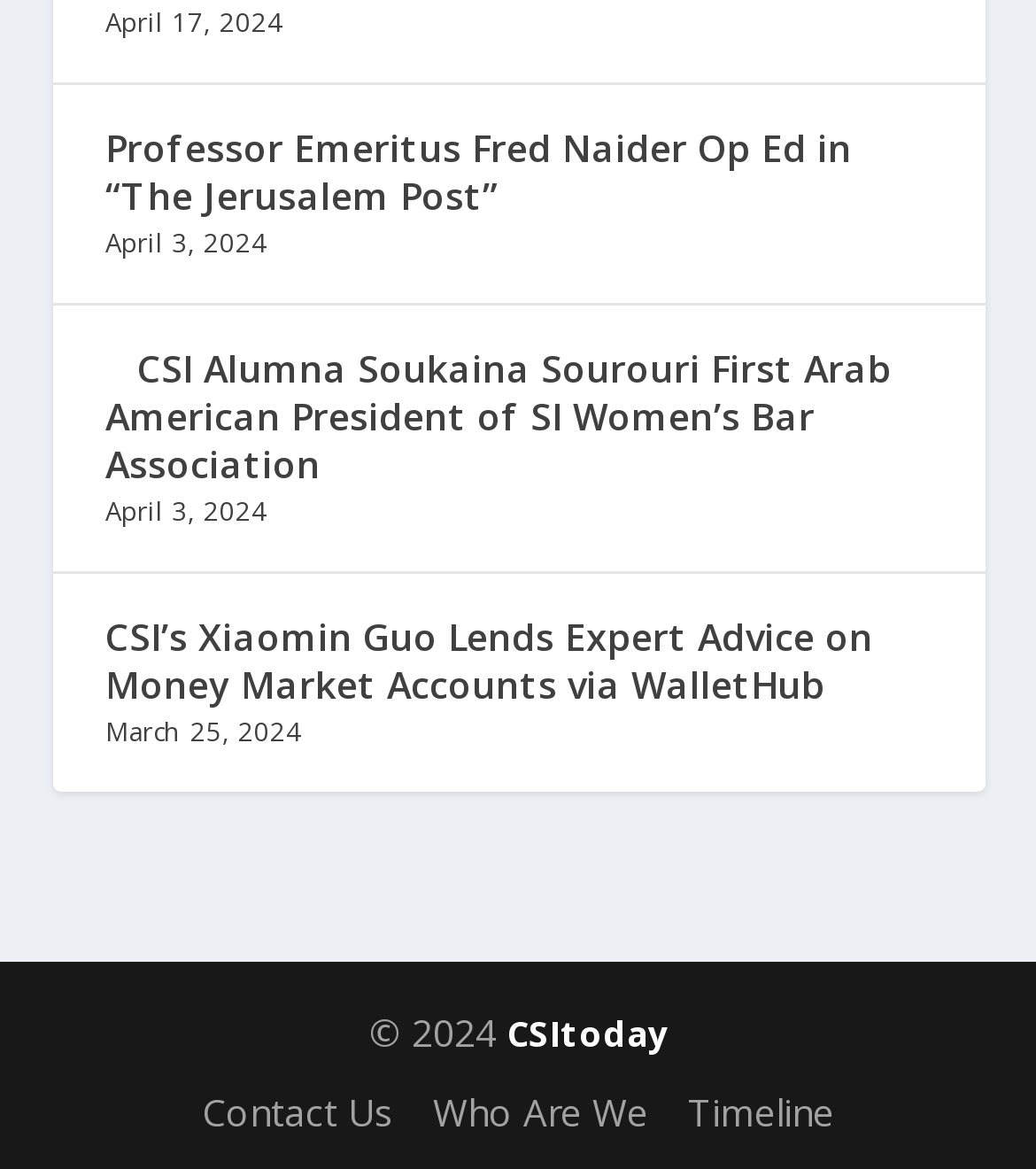Using the webpage screenshot and the element description Who Are We, determine the bounding box coordinates. Specify the coordinates in the format (top-left x, top-left y, bottom-right x, bottom-right y) with values ranging from 0 to 1.

[0.418, 0.931, 0.626, 0.974]